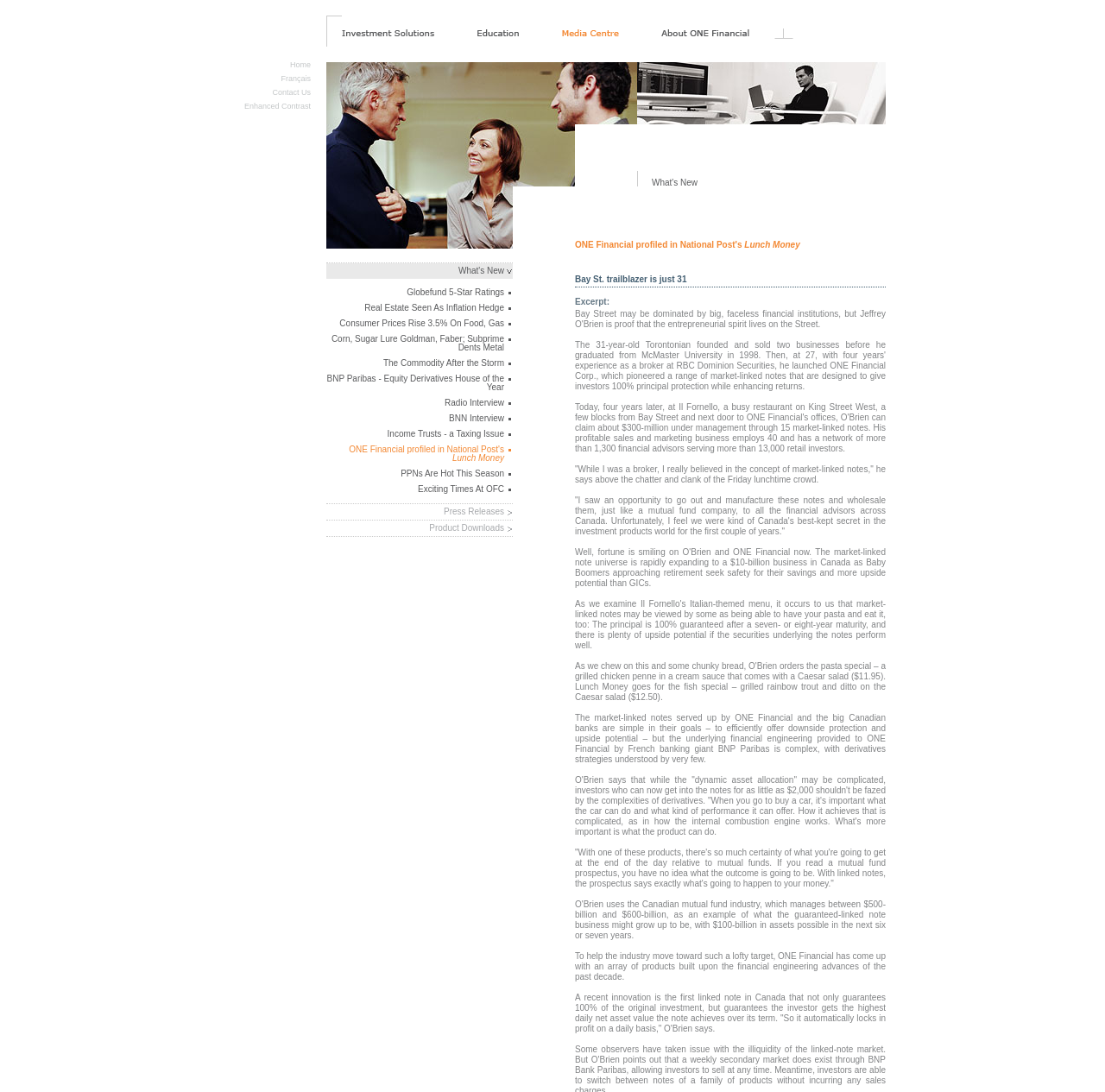Provide the bounding box coordinates in the format (top-left x, top-left y, bottom-right x, bottom-right y). All values are floating point numbers between 0 and 1. Determine the bounding box coordinate of the UI element described as: What's New

[0.295, 0.241, 0.464, 0.255]